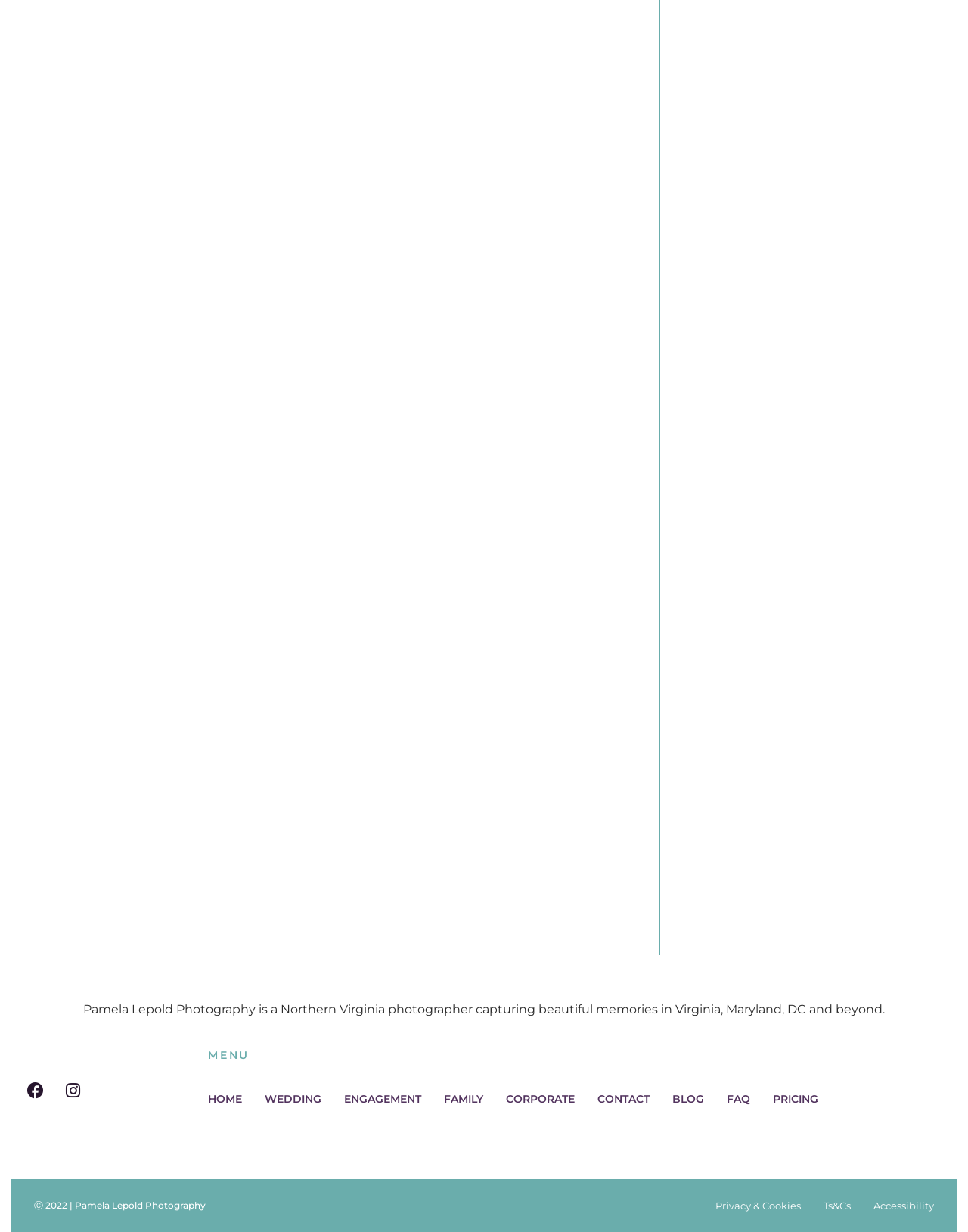Pinpoint the bounding box coordinates of the clickable element to carry out the following instruction: "Follow Le Fresnoy on Facebook."

None